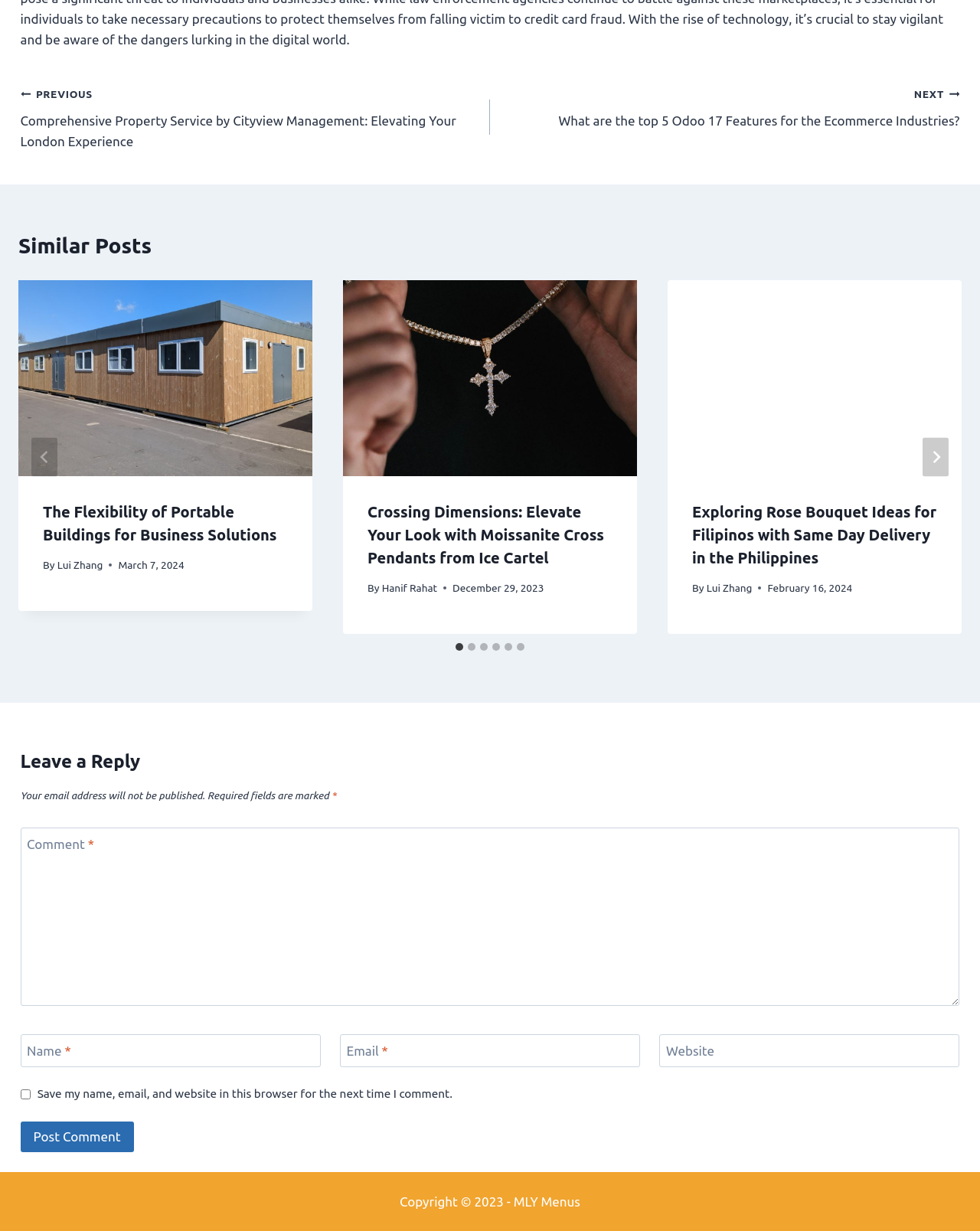Provide a one-word or short-phrase response to the question:
What is the author of the third similar post?

Lui Zhang